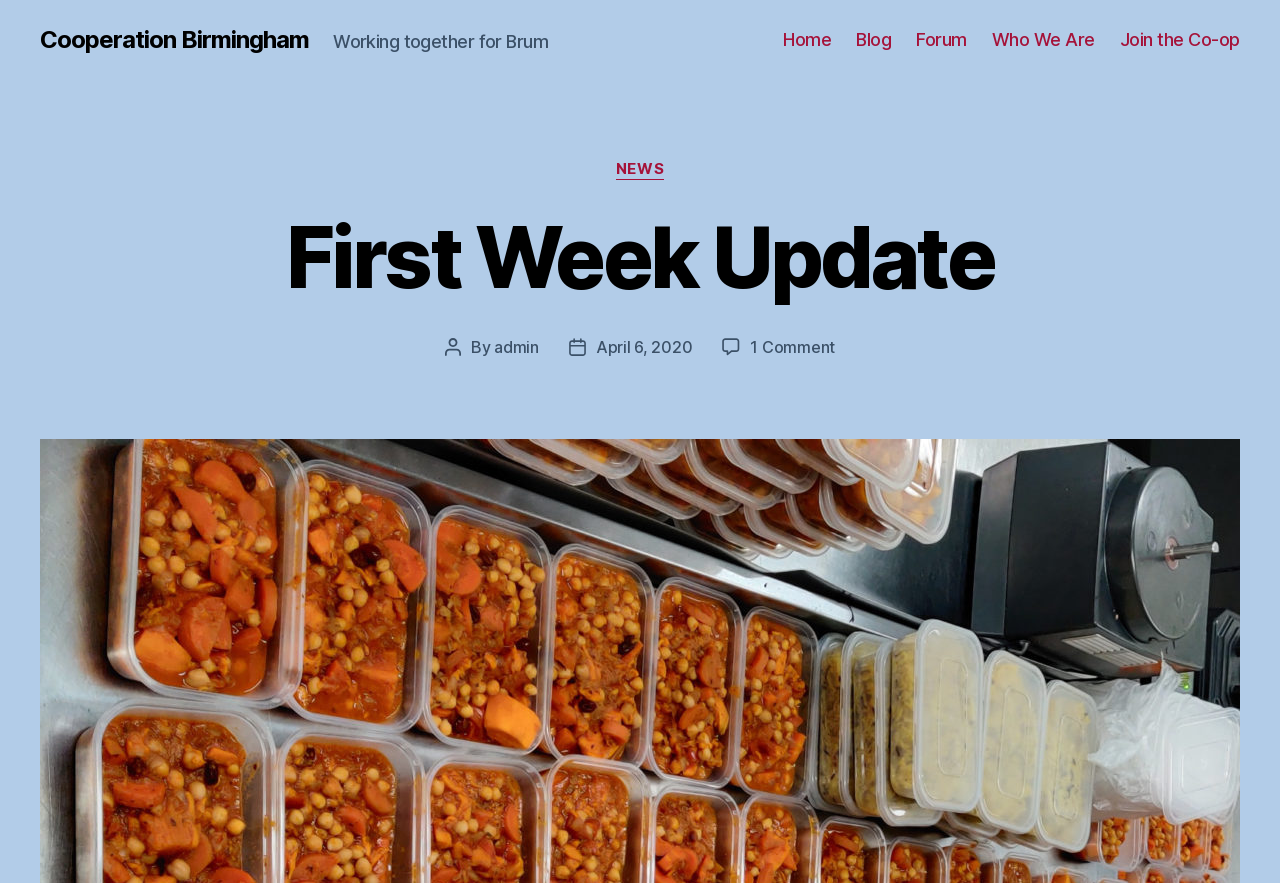What is the category of the current post?
Using the image, provide a detailed and thorough answer to the question.

I looked at the categories section and found that the current post is categorized under 'NEWS'.